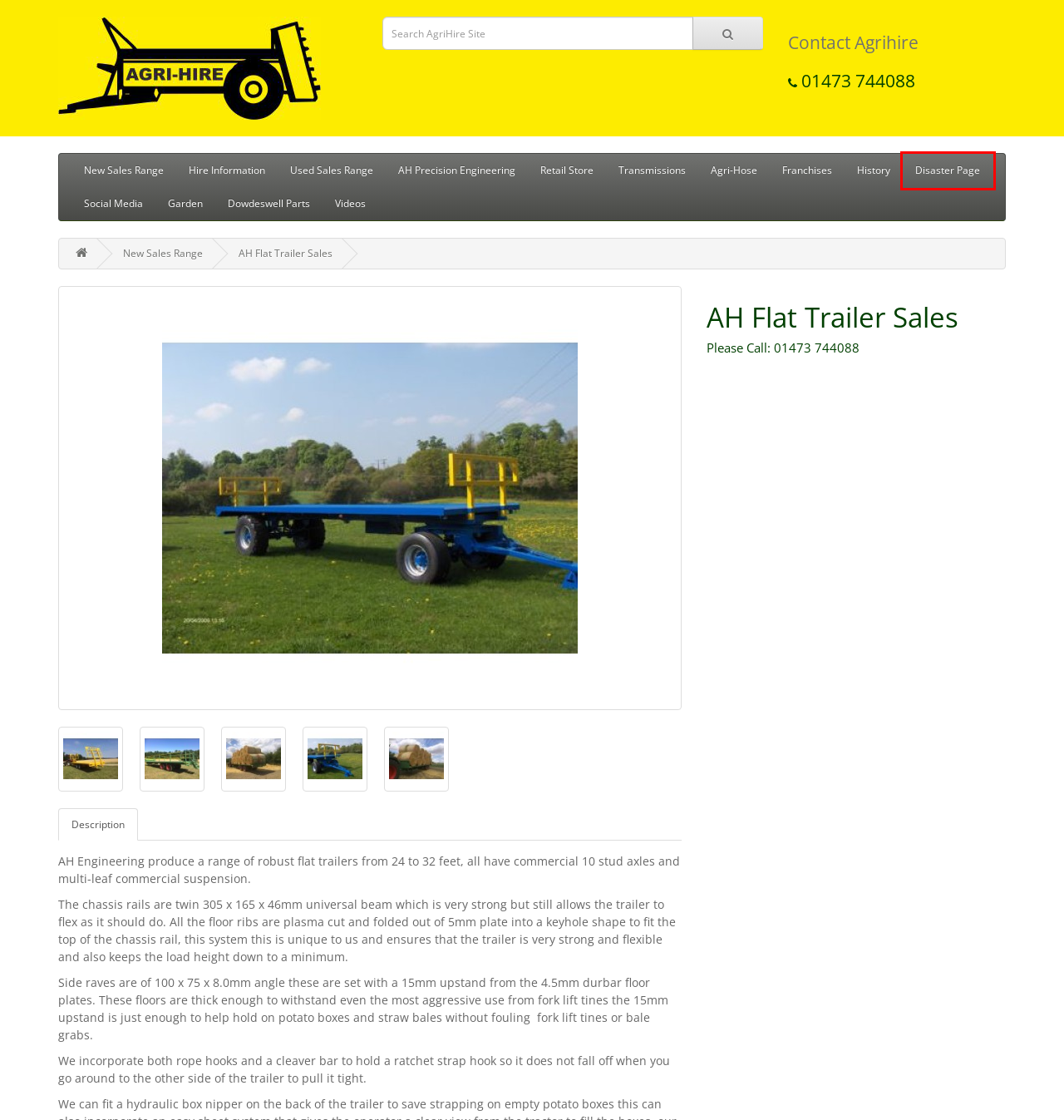View the screenshot of the webpage containing a red bounding box around a UI element. Select the most fitting webpage description for the new page shown after the element in the red bounding box is clicked. Here are the candidates:
A. History of Agrihire
B. New Sales of Agricultural Tractors, Trailers, Manure/Muck Spreaders & Ploughs.
C. Contact Us
D. Steel garden ornaments &  garden obelisks.
E. Agrihire Disaster Page
F. Farm Supplies, Agricultural & Country Store
G. Authorised Dealers Mzuri Weidemann Kramp McConnel
H. Hydraulic Hoses & Fittings Ipswich

E